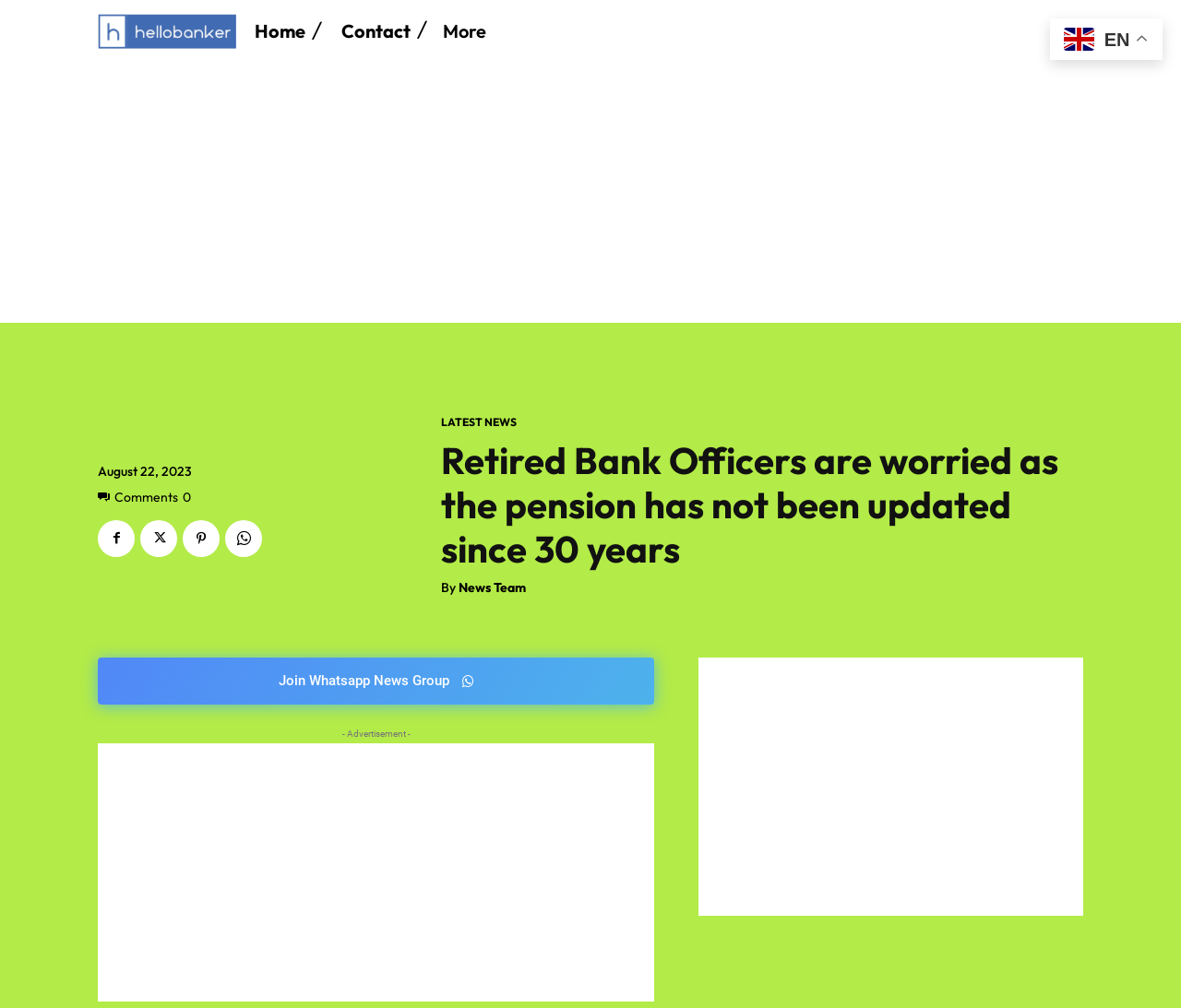Please identify the bounding box coordinates of the clickable area that will fulfill the following instruction: "View the 'About Us' page". The coordinates should be in the format of four float numbers between 0 and 1, i.e., [left, top, right, bottom].

None